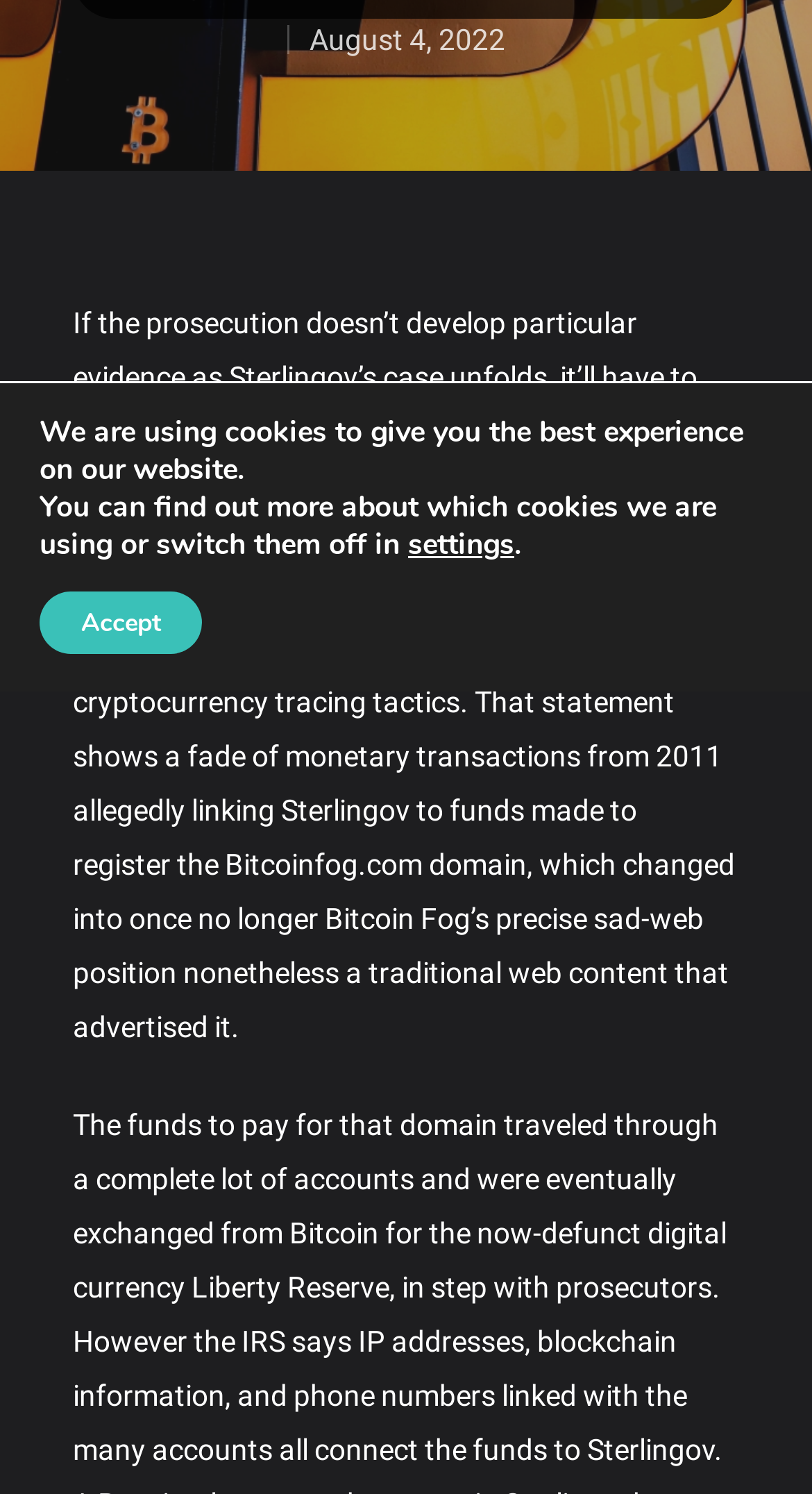Extract the bounding box coordinates for the UI element described as: "Fashion".

[0.63, 0.039, 0.841, 0.081]